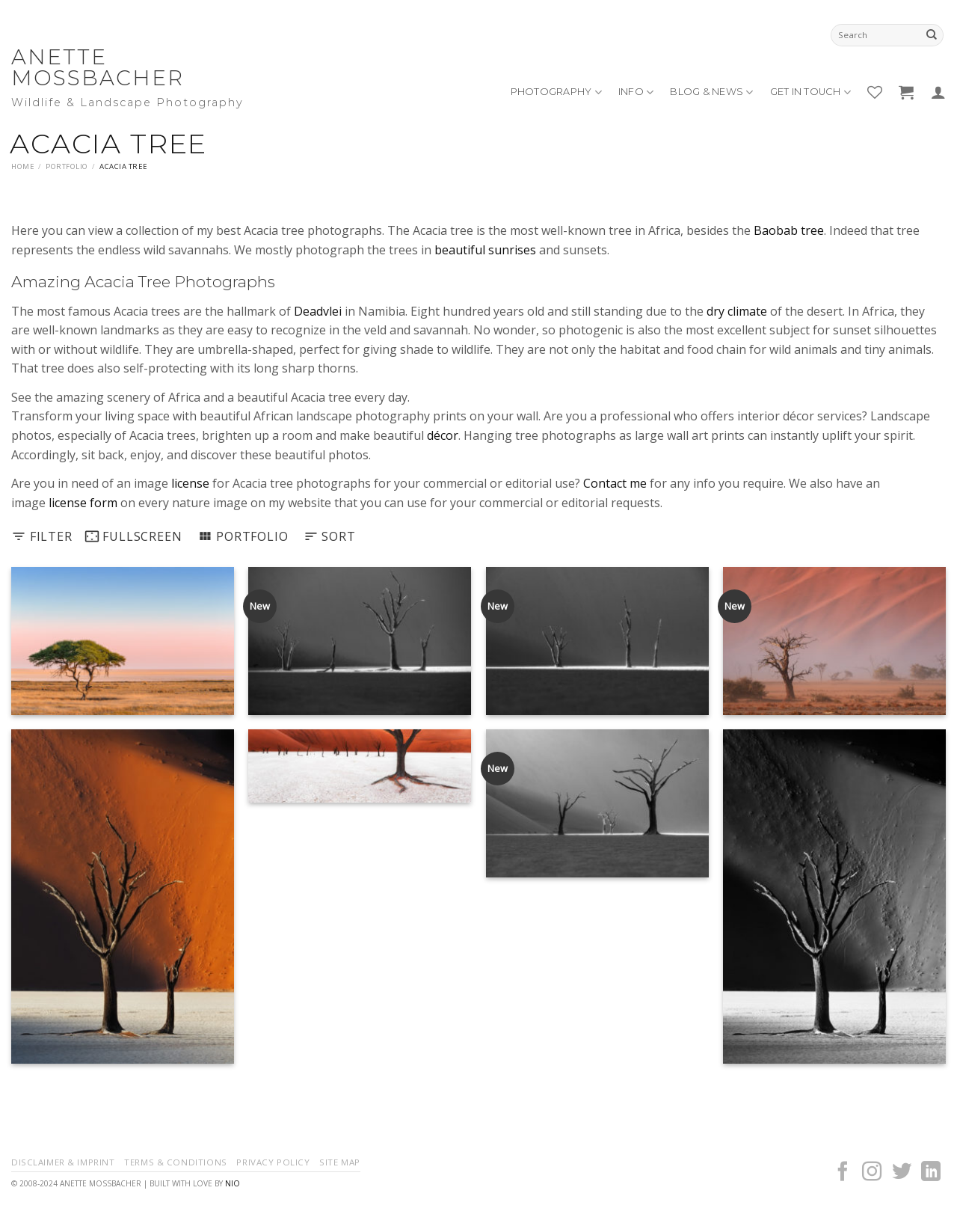Could you locate the bounding box coordinates for the section that should be clicked to accomplish this task: "Quick view 5 Black & White Trees In Sossusvlei".

[0.284, 0.57, 0.326, 0.578]